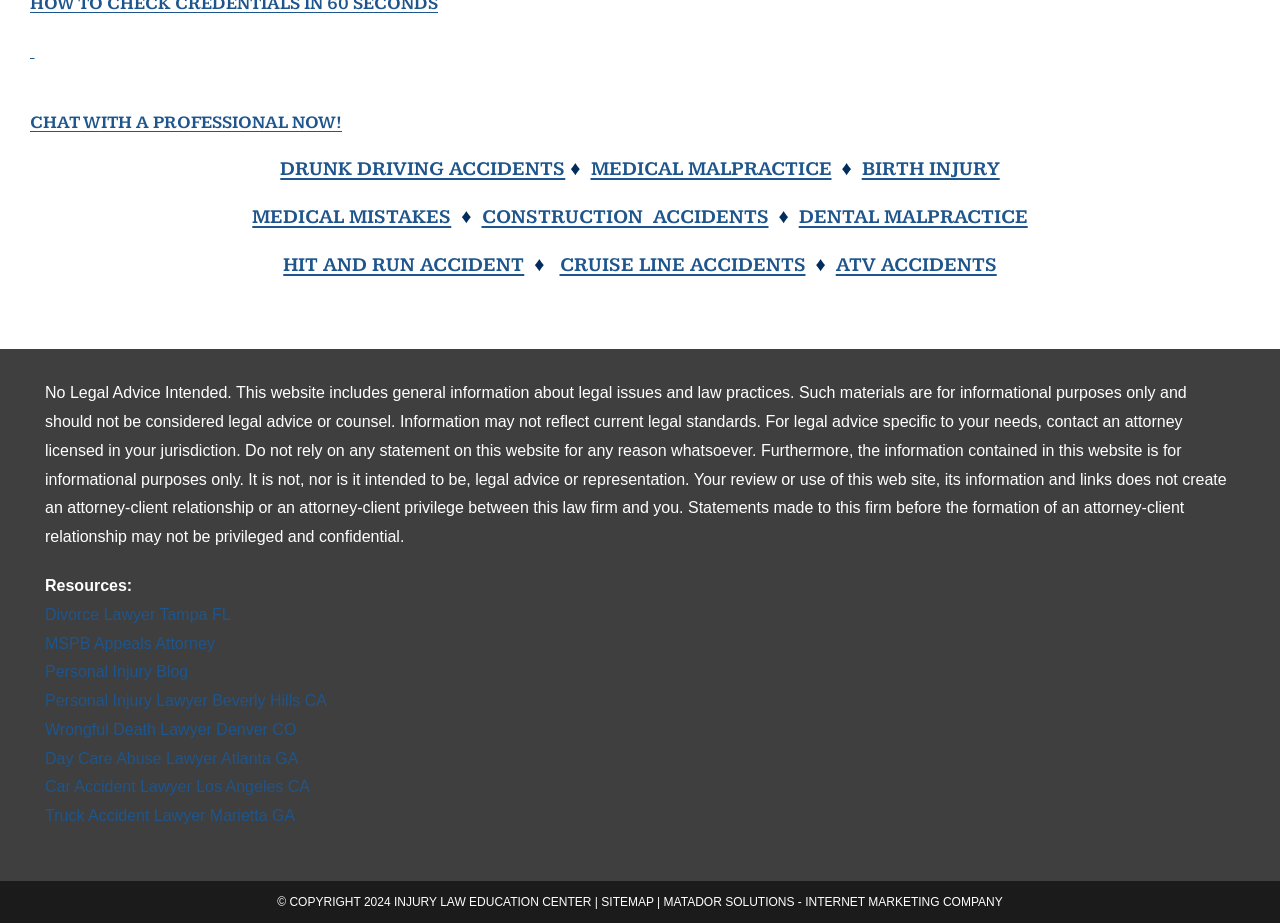Please identify the bounding box coordinates of the region to click in order to complete the task: "Click the 'Arch Supports: Dress and Athletic Full Length' link". The coordinates must be four float numbers between 0 and 1, specified as [left, top, right, bottom].

None